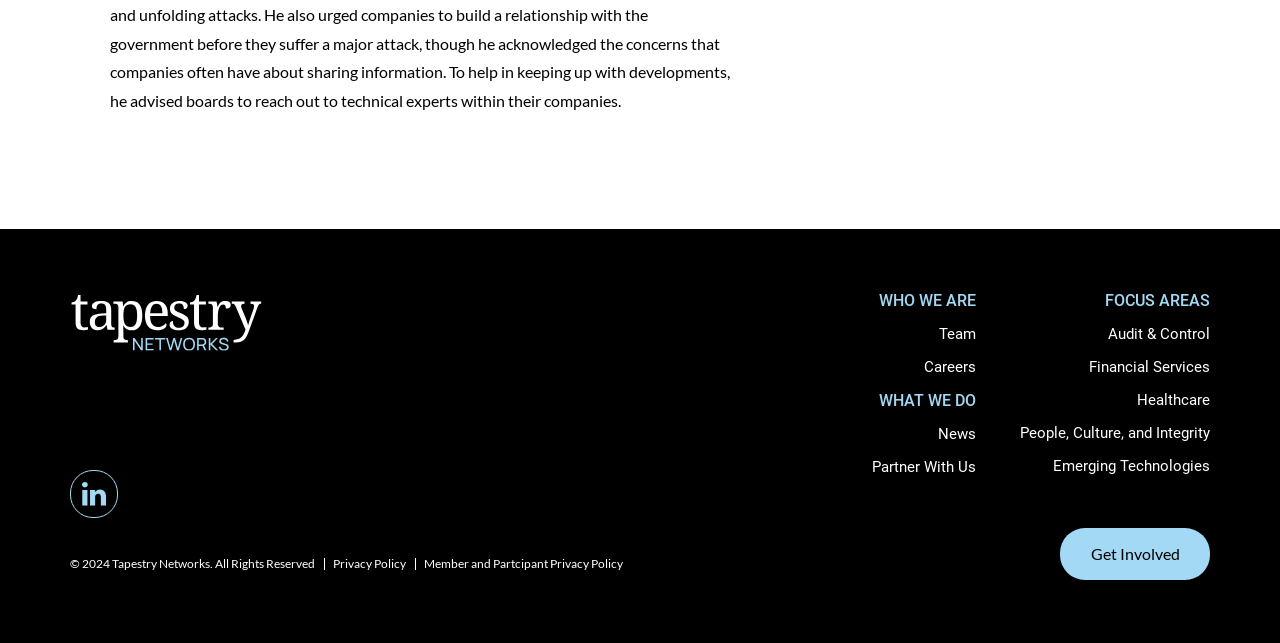Examine the screenshot and answer the question in as much detail as possible: What are the types of policies available on the webpage?

The types of policies available on the webpage can be found at the bottom-left corner of the webpage, where there are two links listed: 'Privacy Policy' and 'Member and Participant Privacy Policy', which provide information on how the company handles user data and privacy.